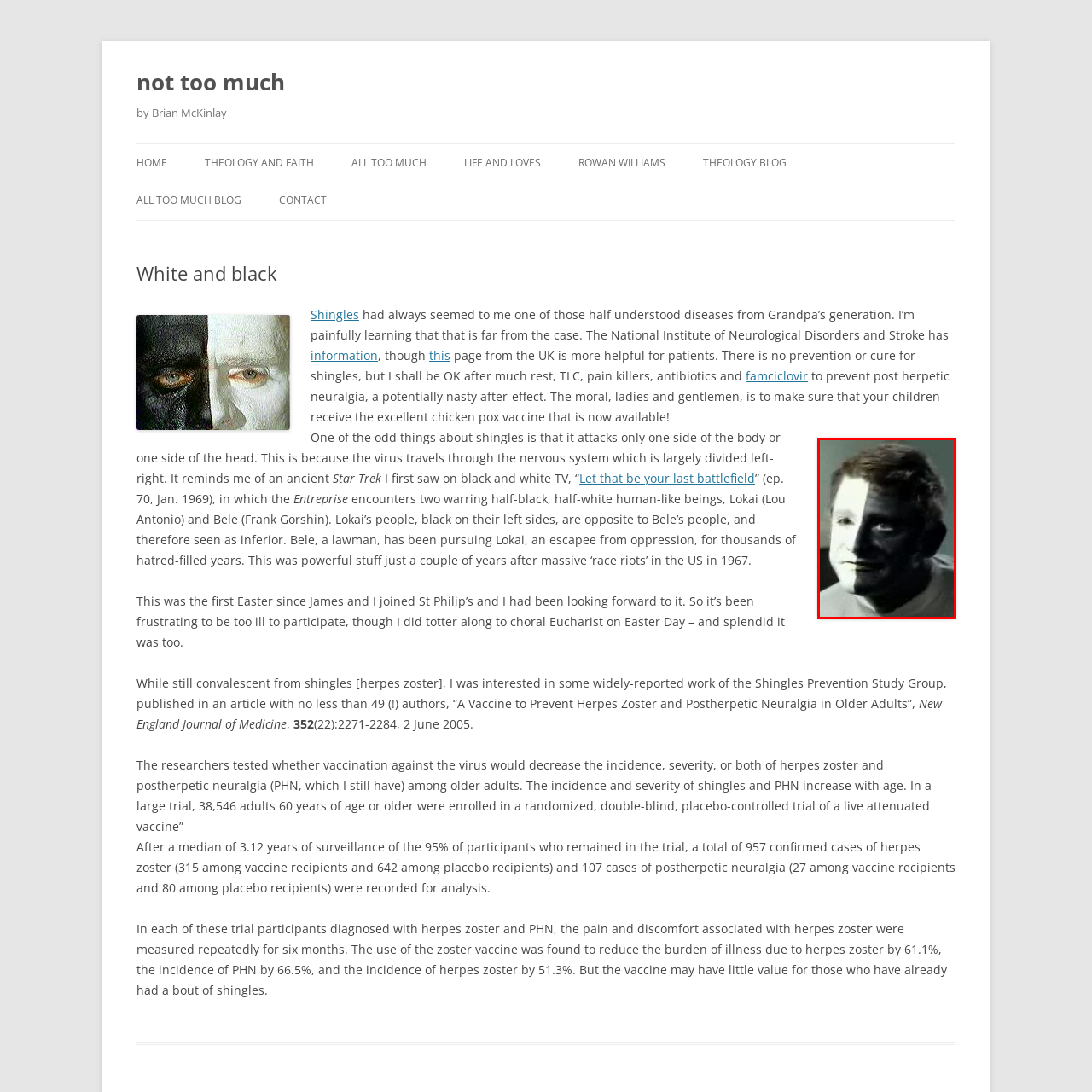Offer a comprehensive description of the image enclosed by the red box.

The image depicts a stylized black-and-white portrait of a man, with one half of his face illuminated and the other half shrouded in darkness. The lighting creates a stark contrast, accentuating the features of his face and emphasizing the duality represented between the two sides. This visual representation parallels themes from "Star Trek," specifically in the episode "Let That Be Your Last Battlefield," which explores issues of racial identity and societal conflict. The image evokes the complexities of human nature and societal perceptions, making it a thought-provoking piece within the context of the accompanying text discussing shingles and broader themes of division and understanding.